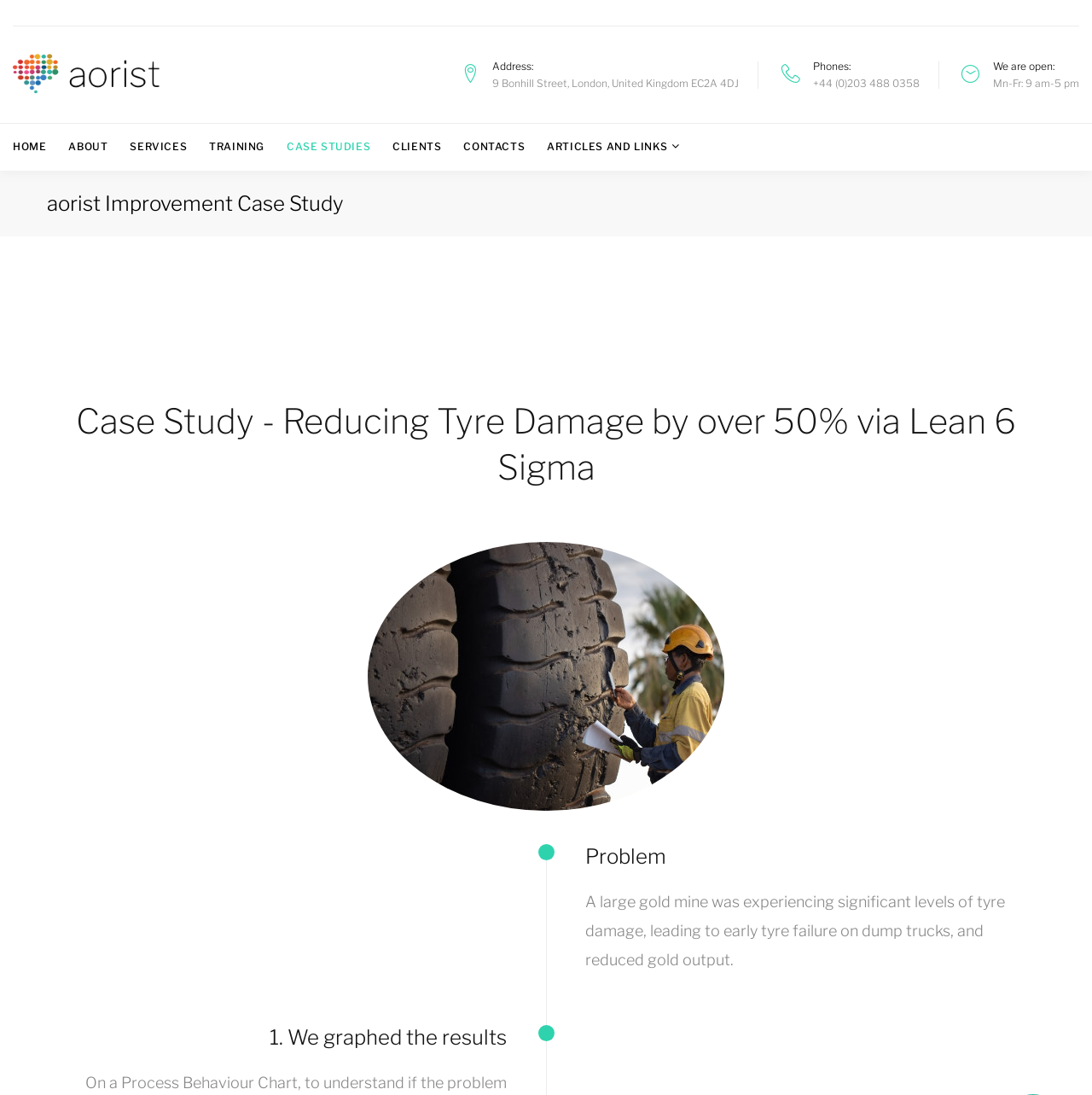Identify the coordinates of the bounding box for the element described below: "Services". Return the coordinates as four float numbers between 0 and 1: [left, top, right, bottom].

[0.119, 0.128, 0.171, 0.14]